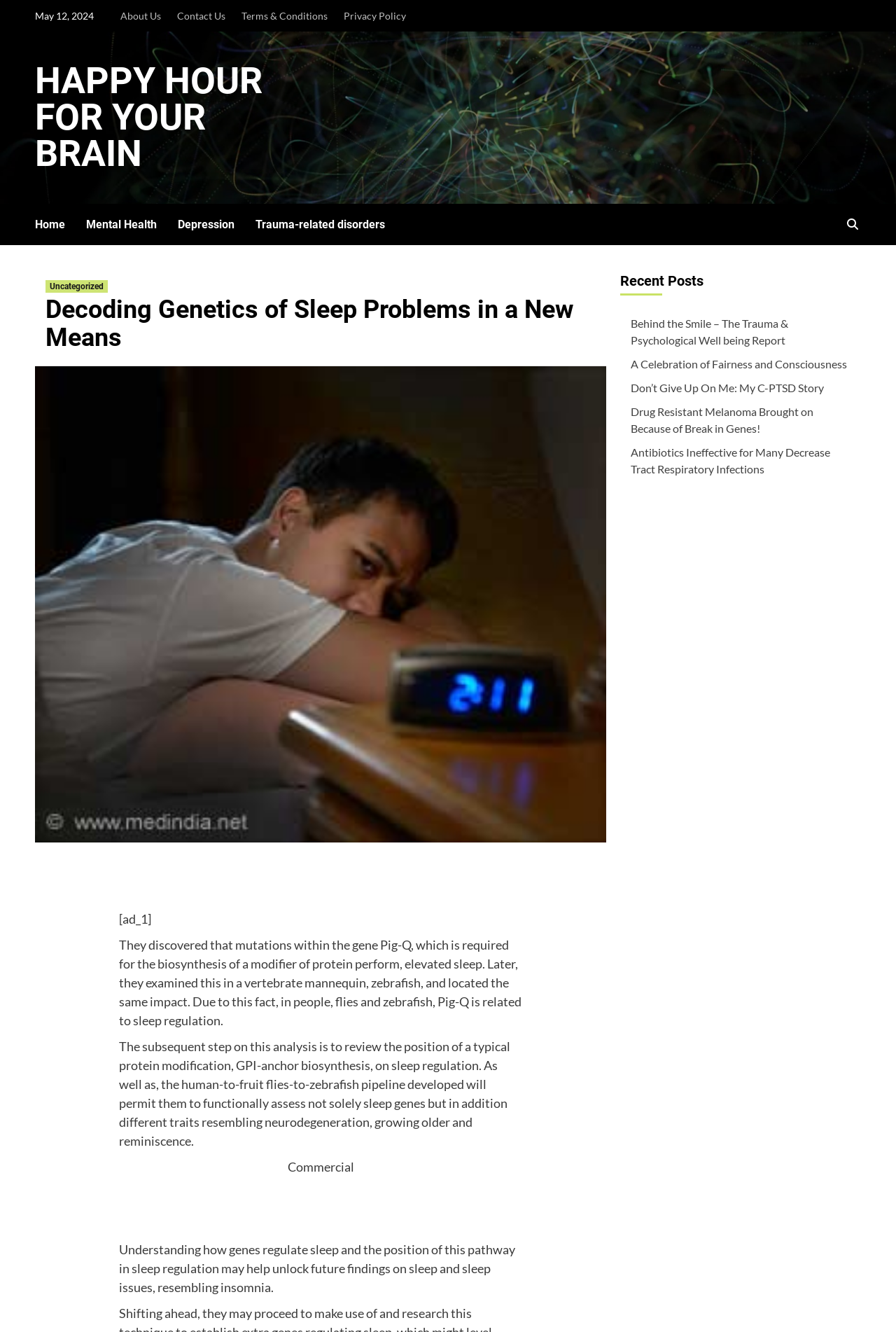Bounding box coordinates are to be given in the format (top-left x, top-left y, bottom-right x, bottom-right y). All values must be floating point numbers between 0 and 1. Provide the bounding box coordinate for the UI element described as: Uncategorized

[0.051, 0.21, 0.12, 0.22]